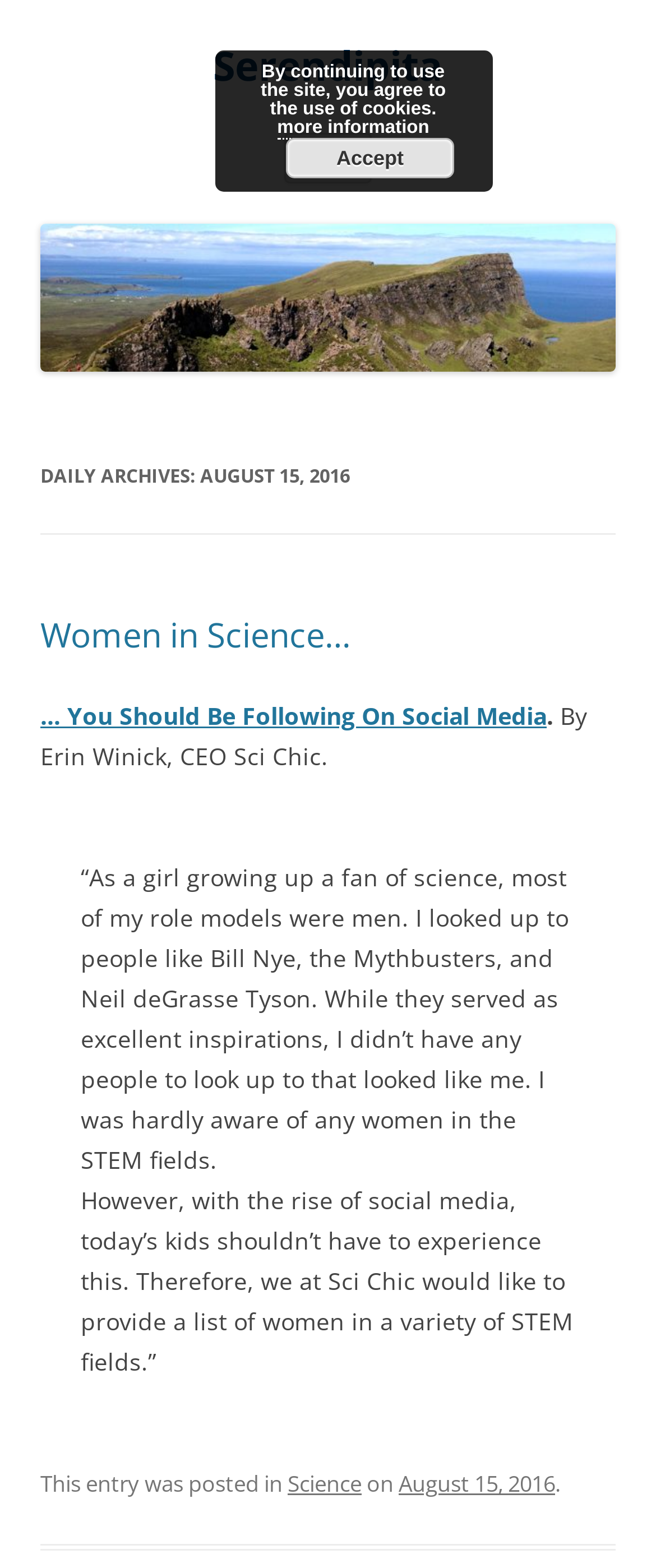Please locate the bounding box coordinates of the element's region that needs to be clicked to follow the instruction: "View the 'Science' category". The bounding box coordinates should be provided as four float numbers between 0 and 1, i.e., [left, top, right, bottom].

[0.438, 0.937, 0.551, 0.956]